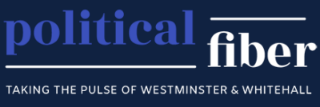Offer an in-depth description of the image.

The image features the logo of "Political Fiber," a platform dedicated to providing insights and updates on political matters concerning Westminster and Whitehall. The logo is elegantly designed with the word "political" rendered in a bold, stylized font in blue, contrasting with the word "fiber" presented in a classical typeface, emphasizing its focus on the interconnectedness of political issues. Below the main title, the tagline "Taking the Pulse of Westminster & Whitehall" succinctly communicates the platform's mission to monitor and analyze political developments in these key areas of government.